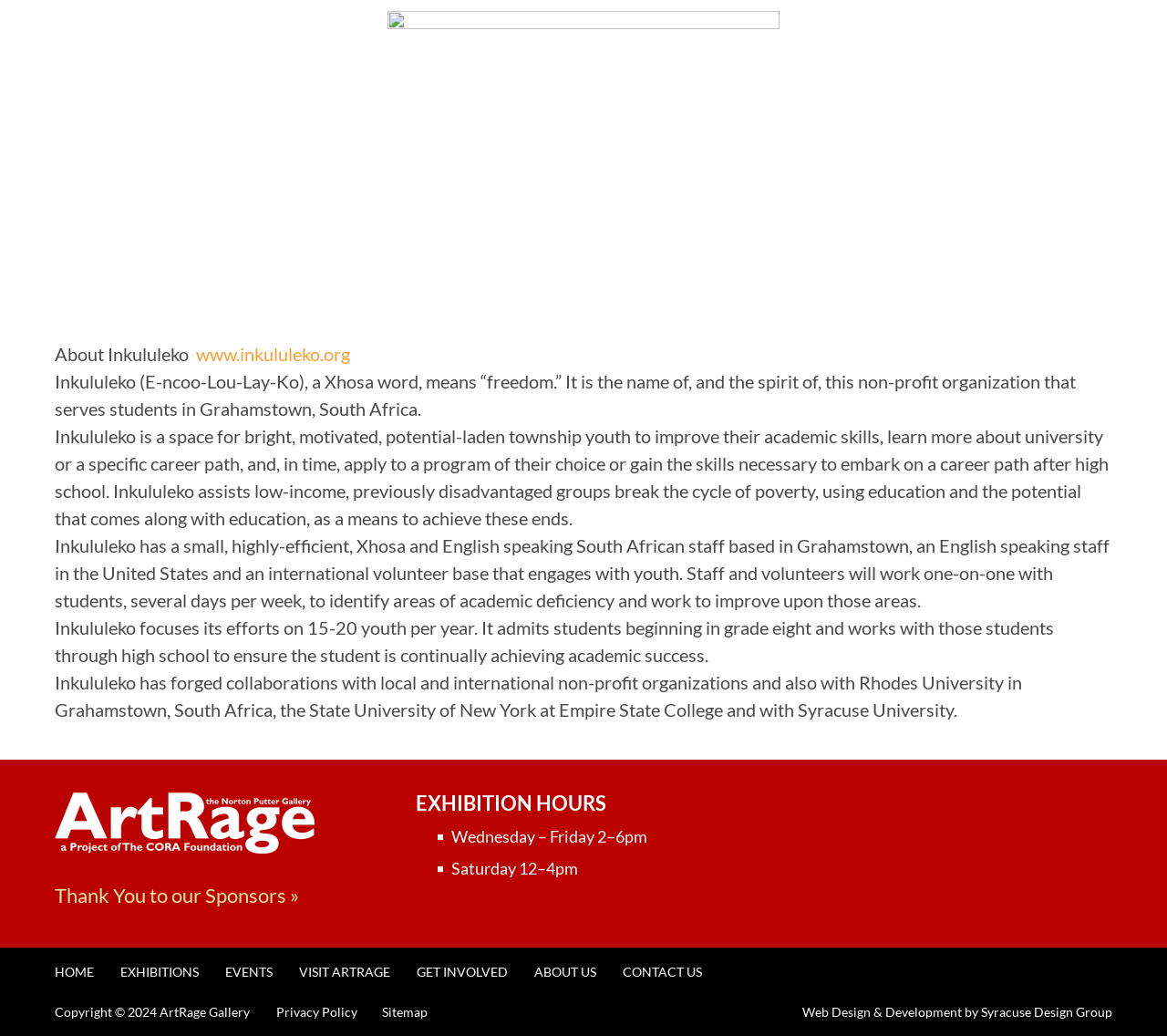Locate the bounding box of the UI element defined by this description: "Syracuse Design Group". The coordinates should be given as four float numbers between 0 and 1, formatted as [left, top, right, bottom].

[0.841, 0.969, 0.953, 0.984]